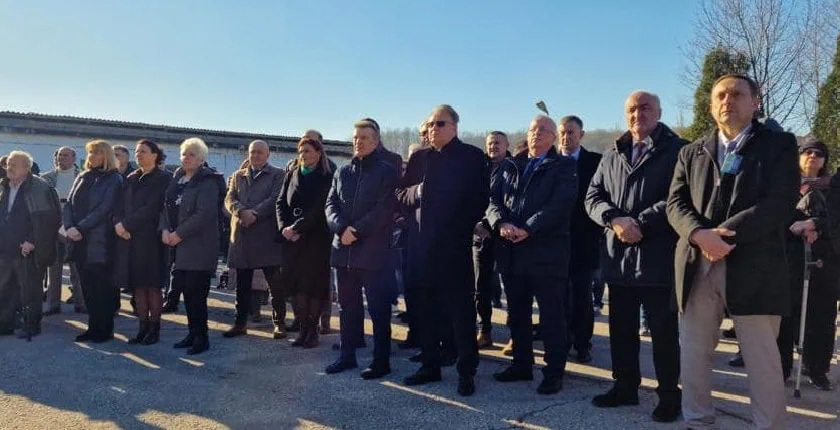Provide a comprehensive description of the image.

In a formal gathering, a group of individuals stands in a line under clear blue skies, each dressed in dark, professional attire, indicating the seriousness of the occasion. The scene captures a moment of reflection or commemoration, with attendees appearing engaged in the event. Some individuals are seen with expressions of contemplation, while others converse quietly amongst themselves. This image is likely associated with a significant political or ceremonial event, possibly related to the Tuzla 7 coal plant project, highlighting the involvement of various stakeholders and public figures in discussions surrounding energy and environmental policies in Bosnia and Herzegovina.